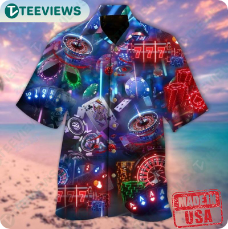Give a one-word or short phrase answer to the question: 
Where is the shirt made?

USA